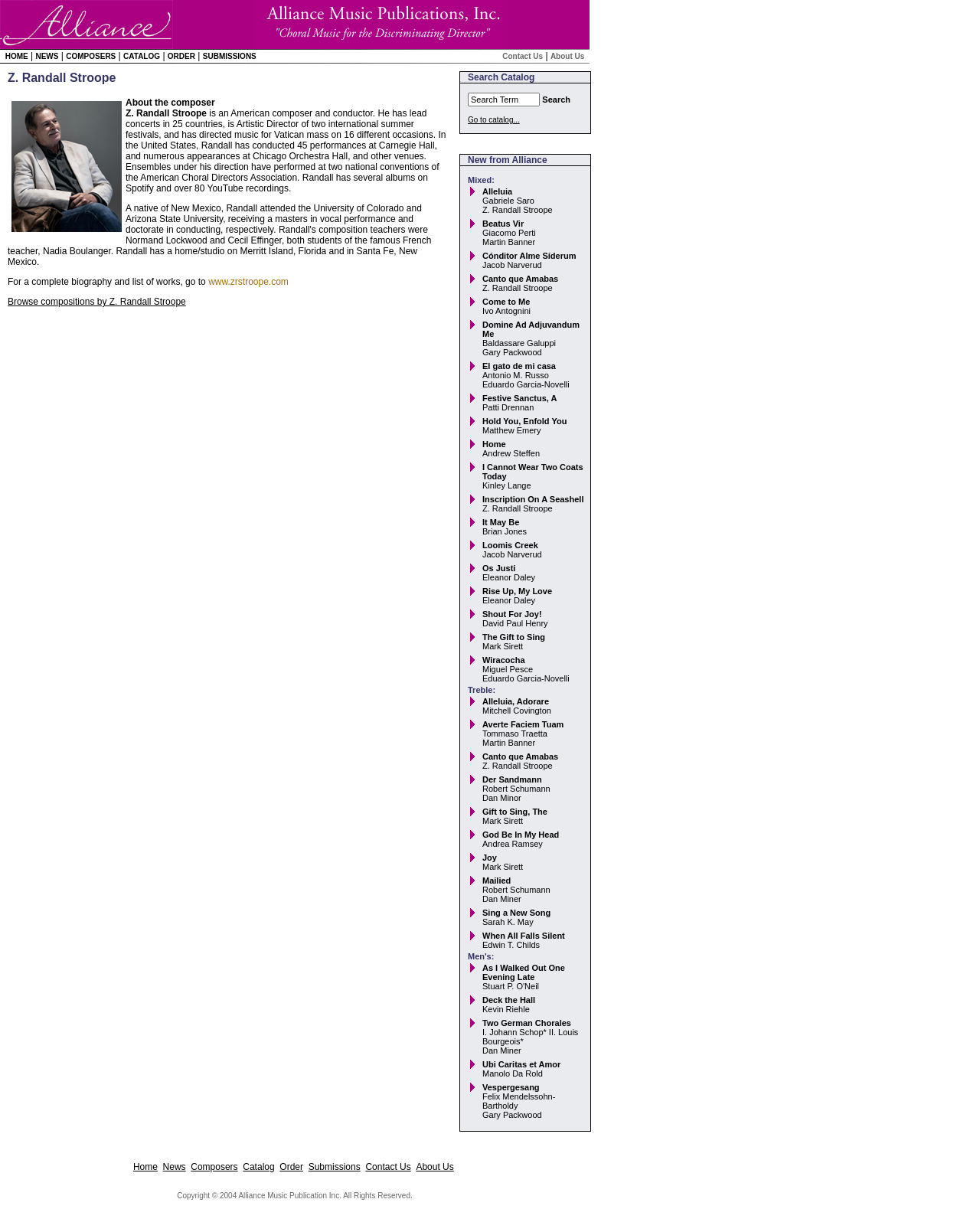Please specify the coordinates of the bounding box for the element that should be clicked to carry out this instruction: "Visit the 'December 2010' archive". The coordinates must be four float numbers between 0 and 1, formatted as [left, top, right, bottom].

None